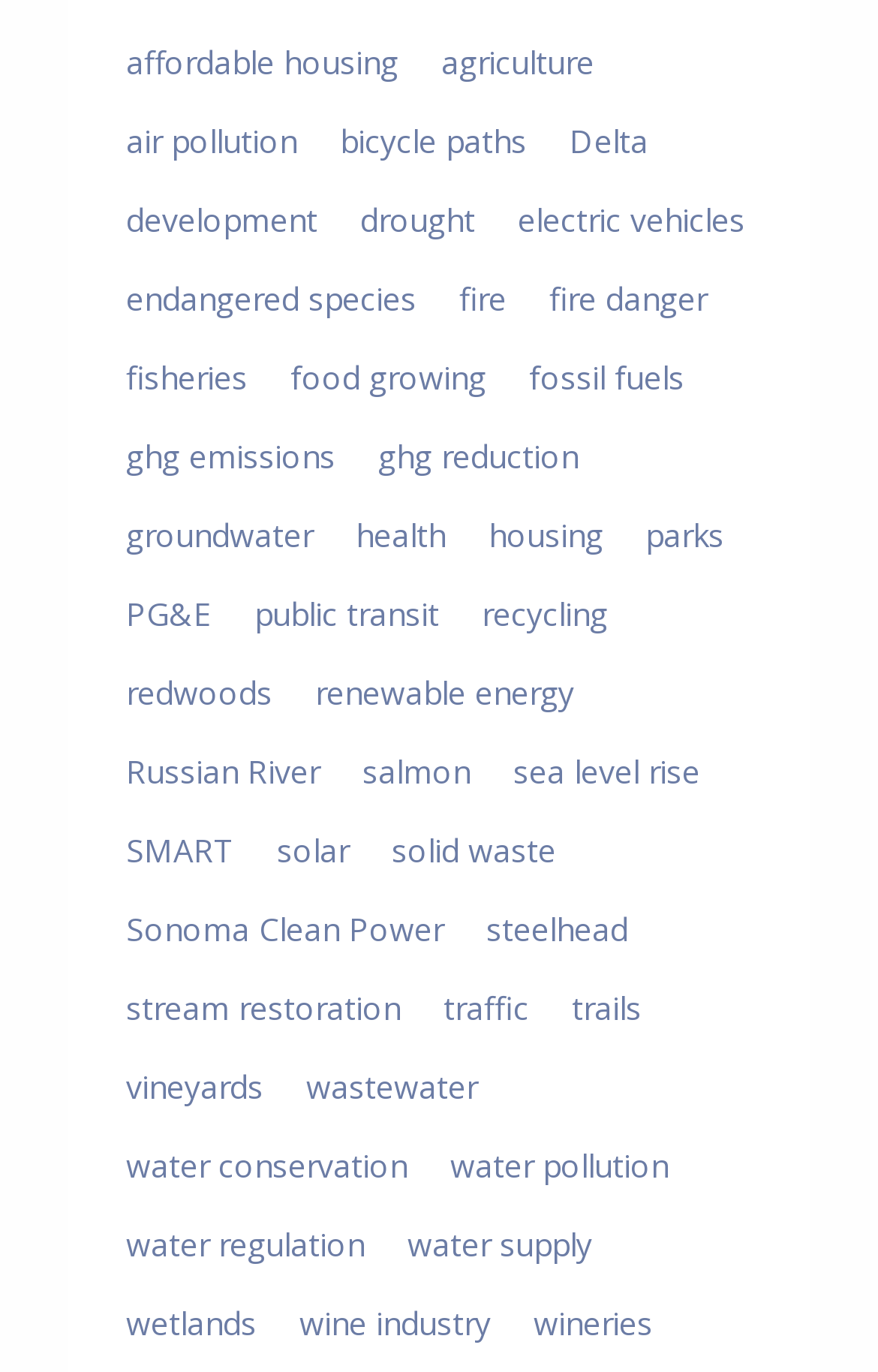Show the bounding box coordinates for the HTML element as described: "water conservation".

[0.128, 0.825, 0.48, 0.872]